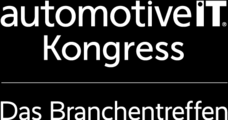Offer a detailed explanation of the image and its components.

The image features the logo for the "automotiveIT Kongress," a key industry gathering focused on innovations and developments in automotive IT. The design prominently displays the name "automotiveIT" in a bold typeface, underscoring its significance in the sector. Below that, the word "Kongress" is presented, denoting the event's formal nature. The tagline, "Das Branchentreffen," translates to "The Industry Meeting," highlighting the congress as a pivotal networking and knowledge-sharing event for professionals in the automotive technology field. The overall aesthetic is sleek and modern, resonating with the themes of innovation and digital transformation that are central to the congress's mission.